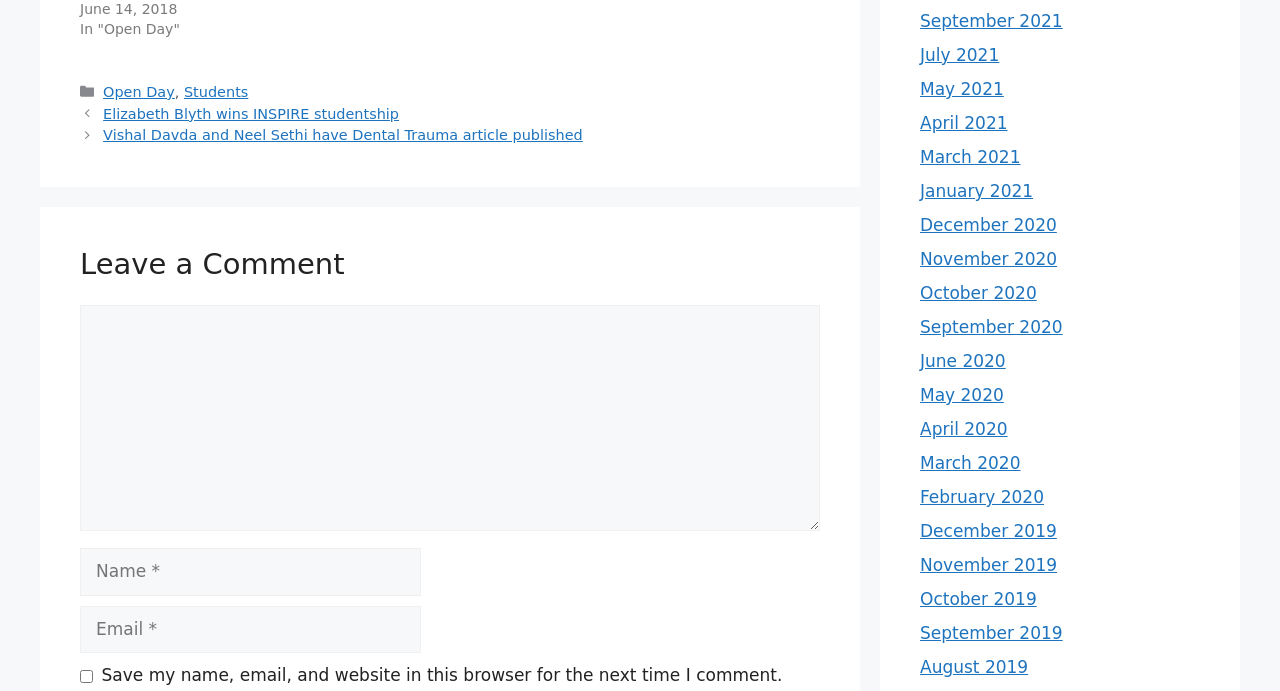Respond concisely with one word or phrase to the following query:
How can I navigate to the previous post?

Click on 'Previous'